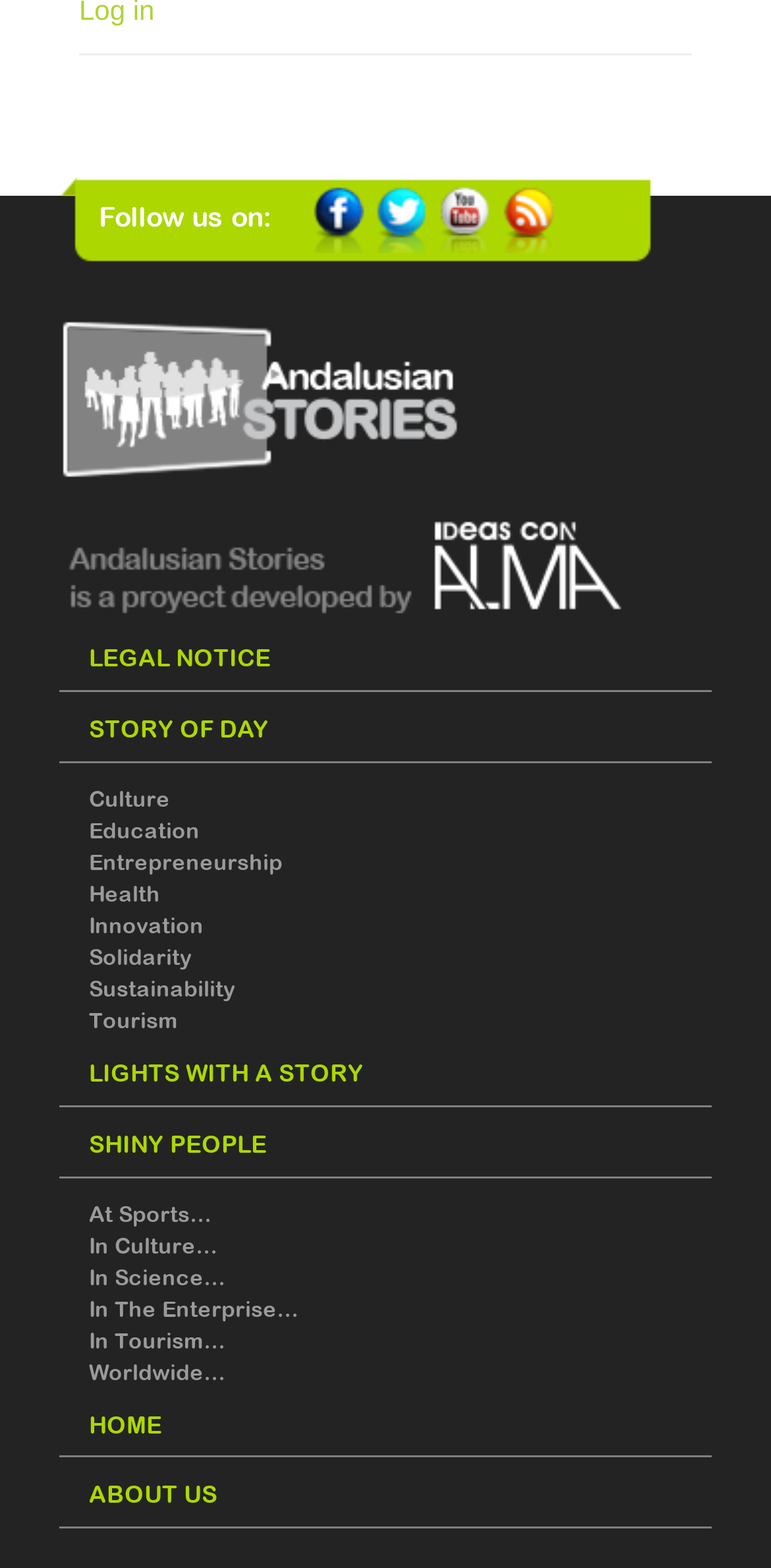Pinpoint the bounding box coordinates of the element to be clicked to execute the instruction: "Explore the STORY OF DAY".

[0.115, 0.457, 0.349, 0.474]